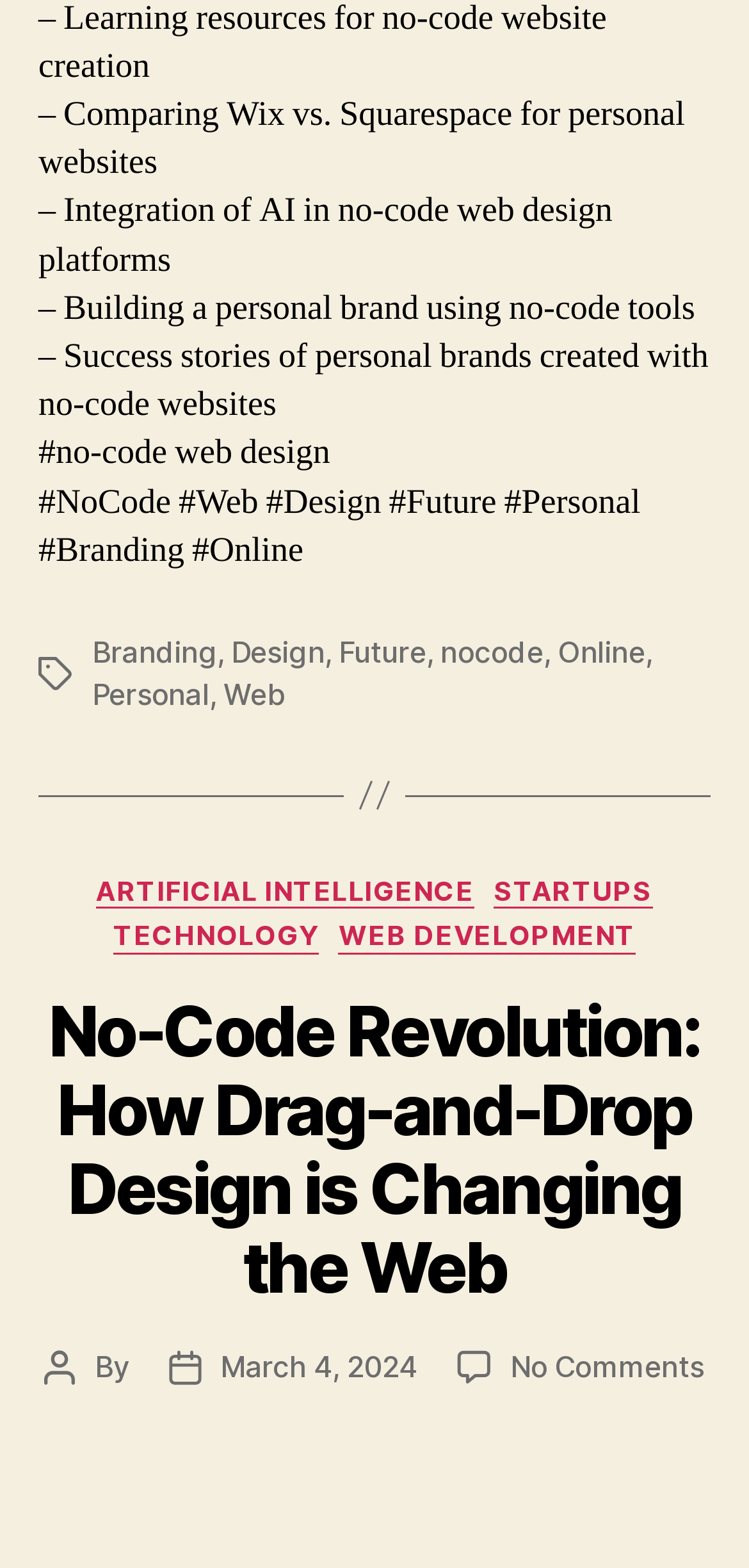What is the date of the post?
Use the image to answer the question with a single word or phrase.

March 4, 2024